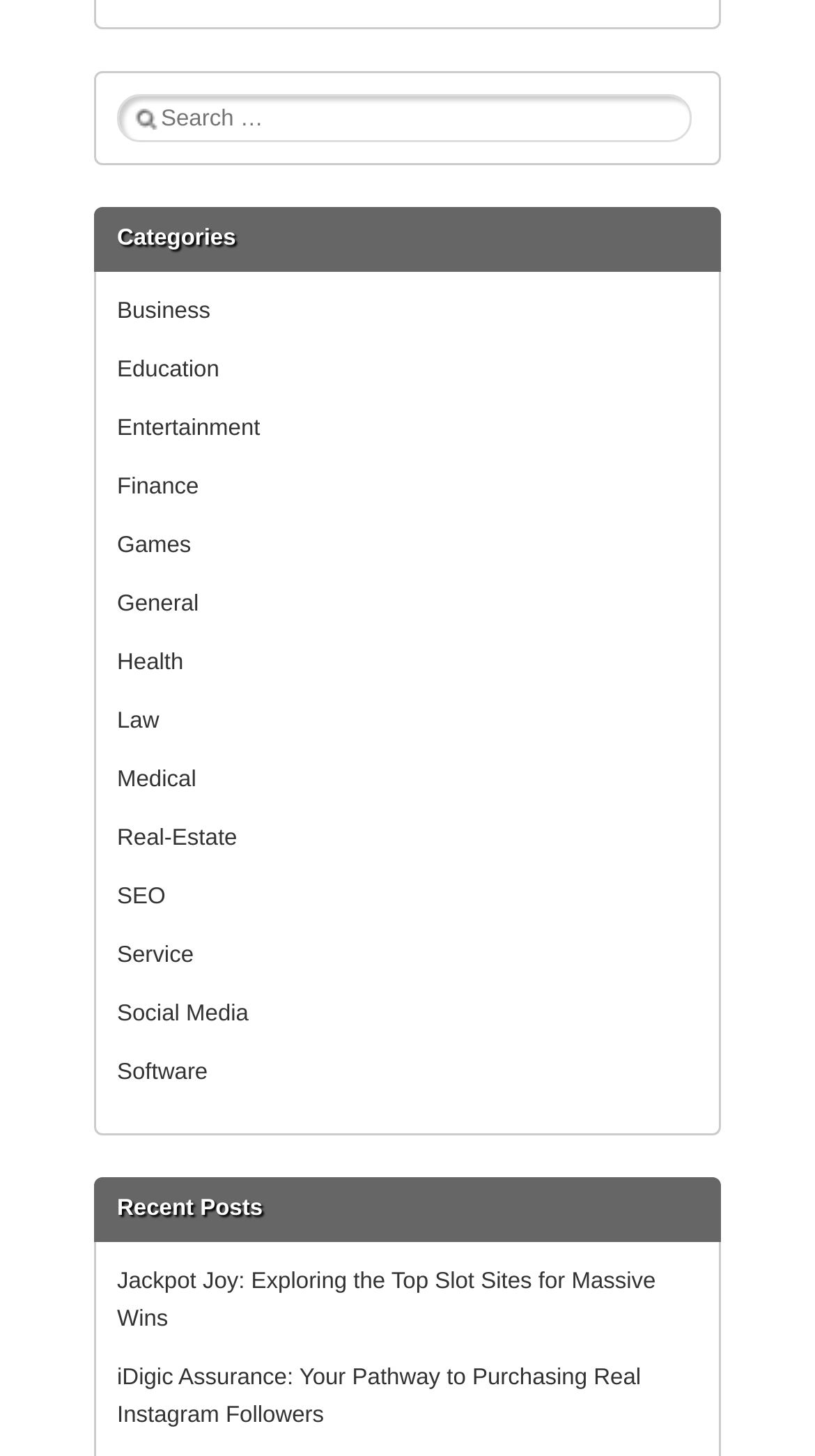Find the UI element described as: "Giving" and predict its bounding box coordinates. Ensure the coordinates are four float numbers between 0 and 1, [left, top, right, bottom].

None